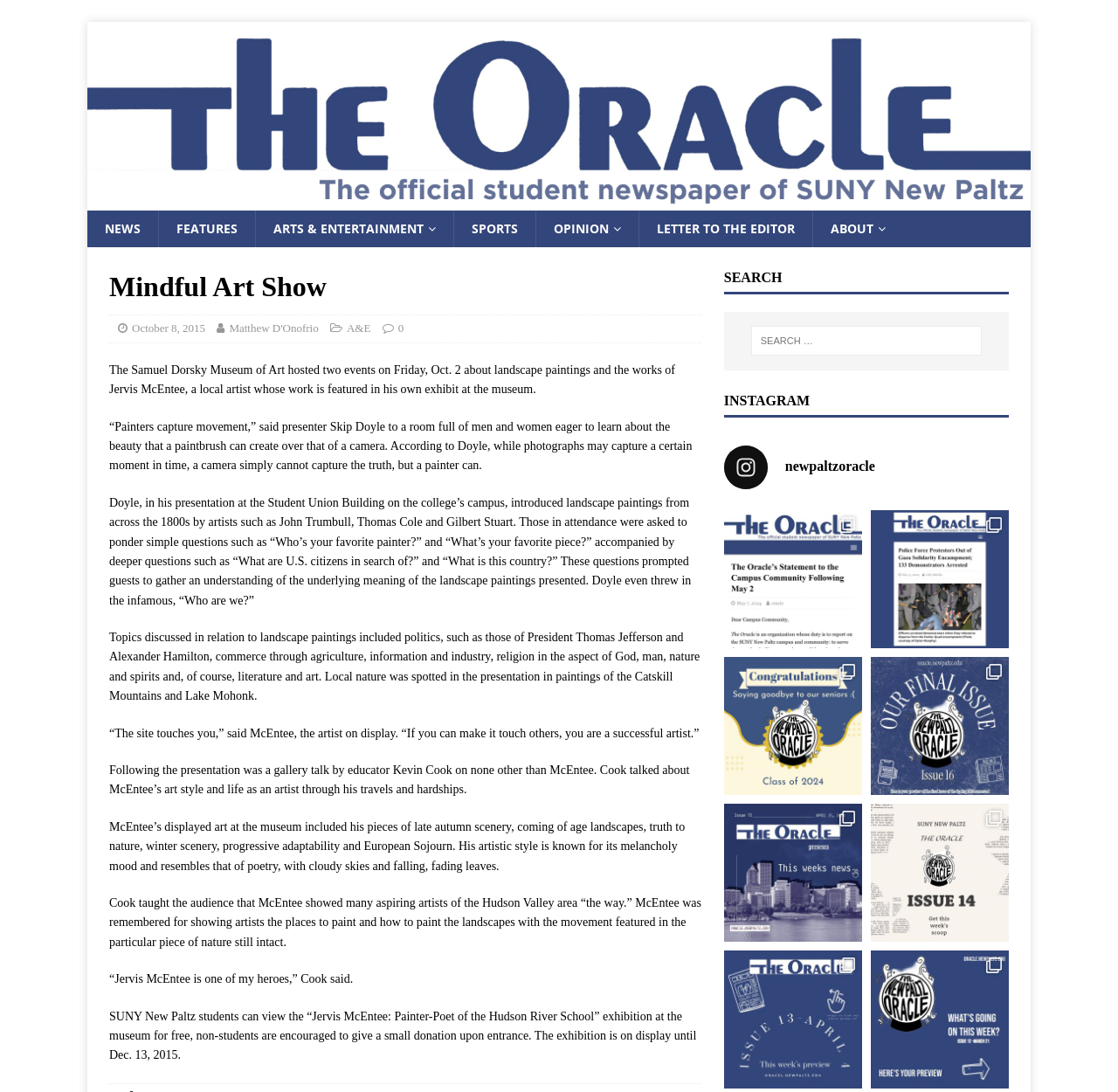Determine the bounding box coordinates for the area that should be clicked to carry out the following instruction: "Check out the latest issue of the newspaper".

[0.647, 0.736, 0.771, 0.862]